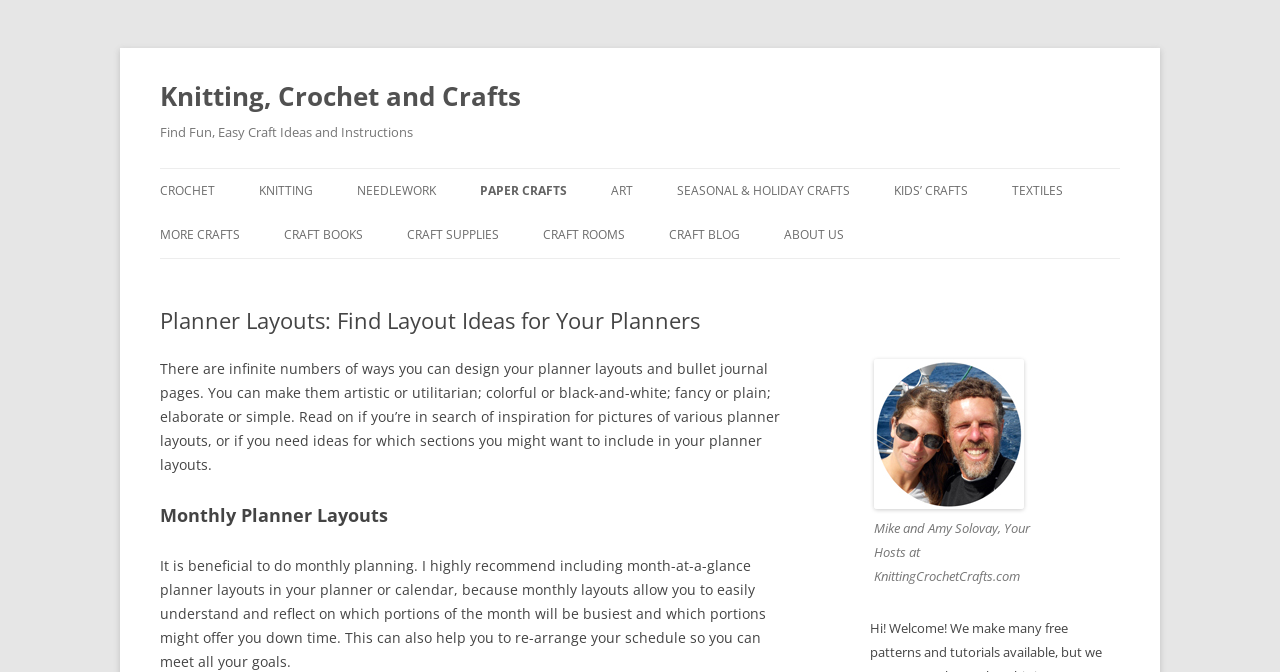Please answer the following question using a single word or phrase: 
What type of craft is mentioned most frequently?

Crochet